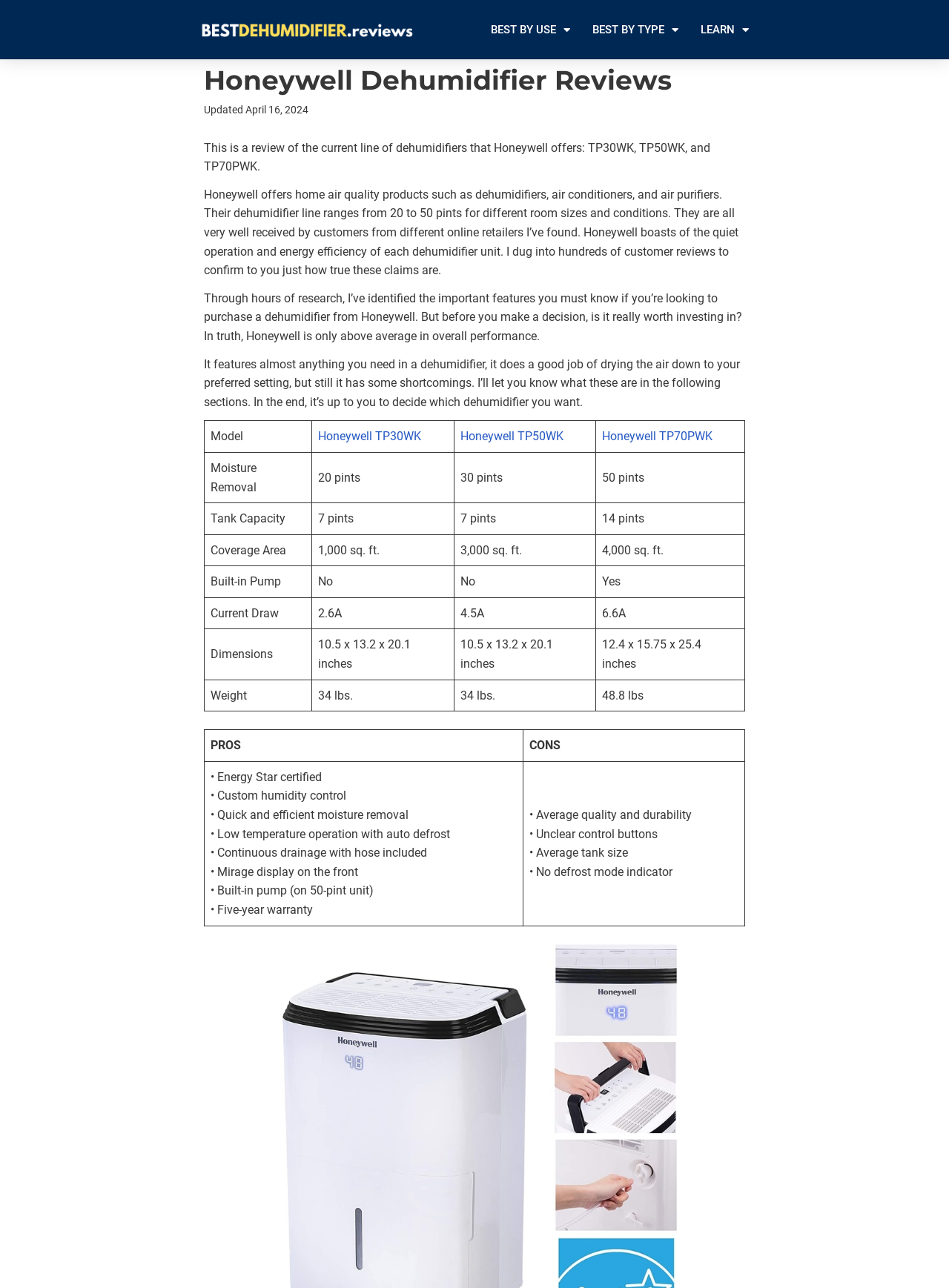Locate the bounding box of the UI element with the following description: "Wedding Dance Songs".

None